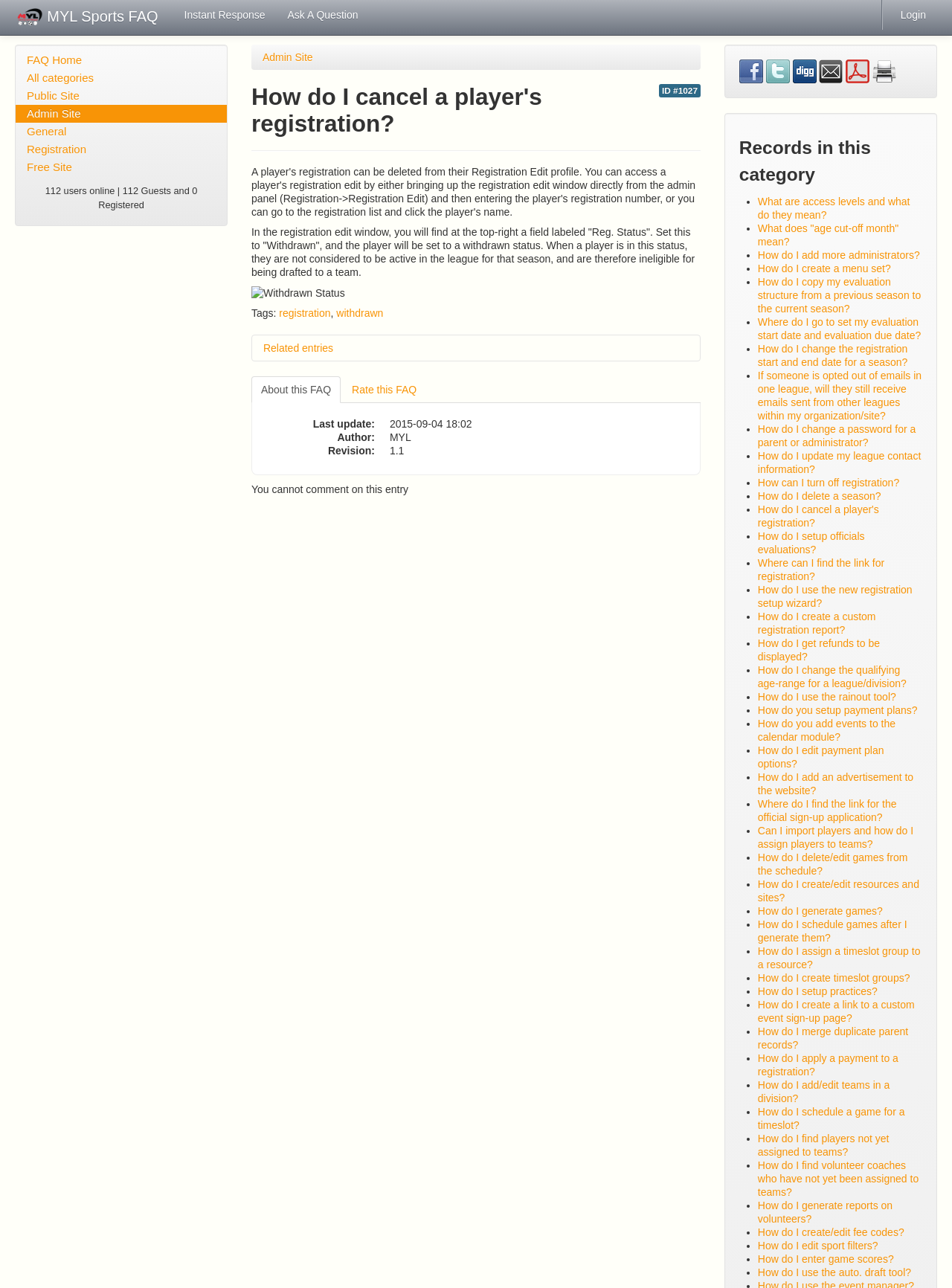Answer this question using a single word or a brief phrase:
What are the related entries to this FAQ?

Several entries